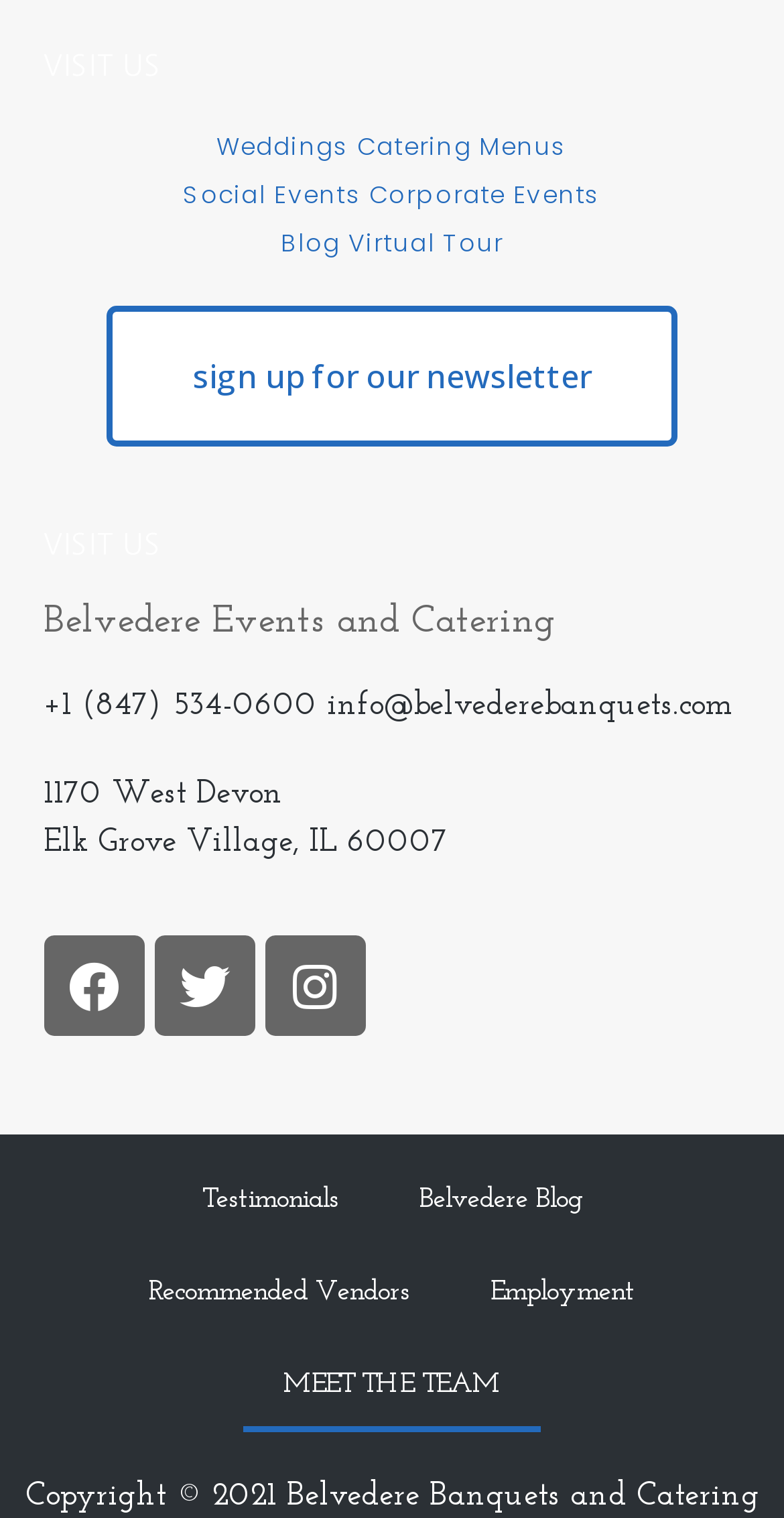Point out the bounding box coordinates of the section to click in order to follow this instruction: "Sign up for the newsletter".

[0.136, 0.202, 0.864, 0.295]